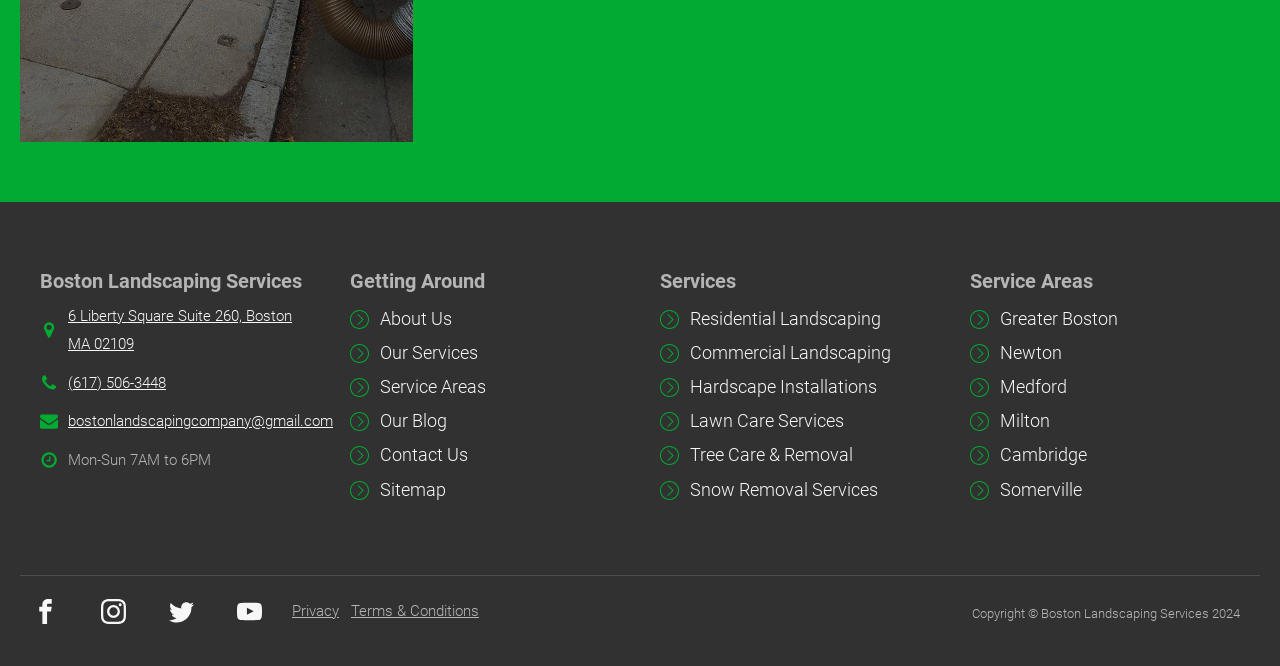Locate the bounding box coordinates of the element's region that should be clicked to carry out the following instruction: "Click the 'About Us' link". The coordinates need to be four float numbers between 0 and 1, i.e., [left, top, right, bottom].

[0.297, 0.453, 0.353, 0.504]